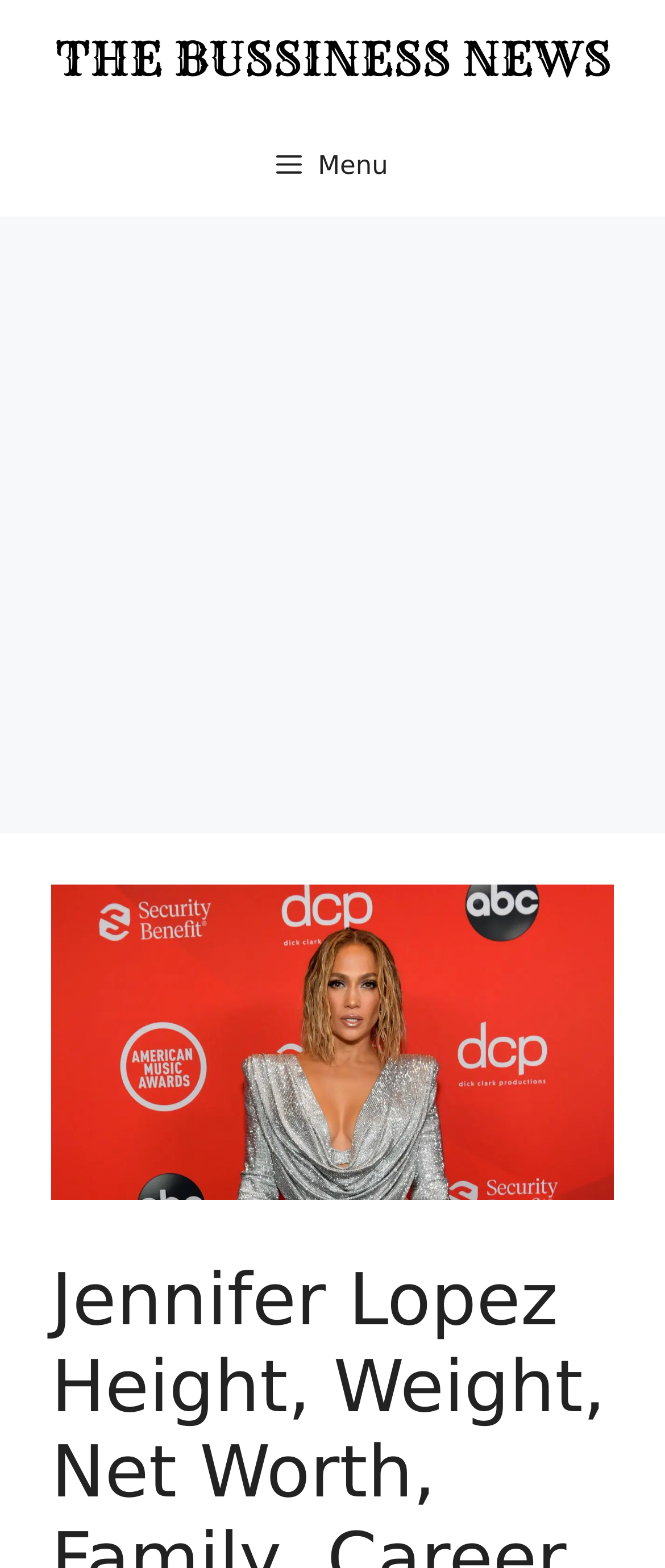Use a single word or phrase to answer the question:
What is the website's name?

thebussinessnews